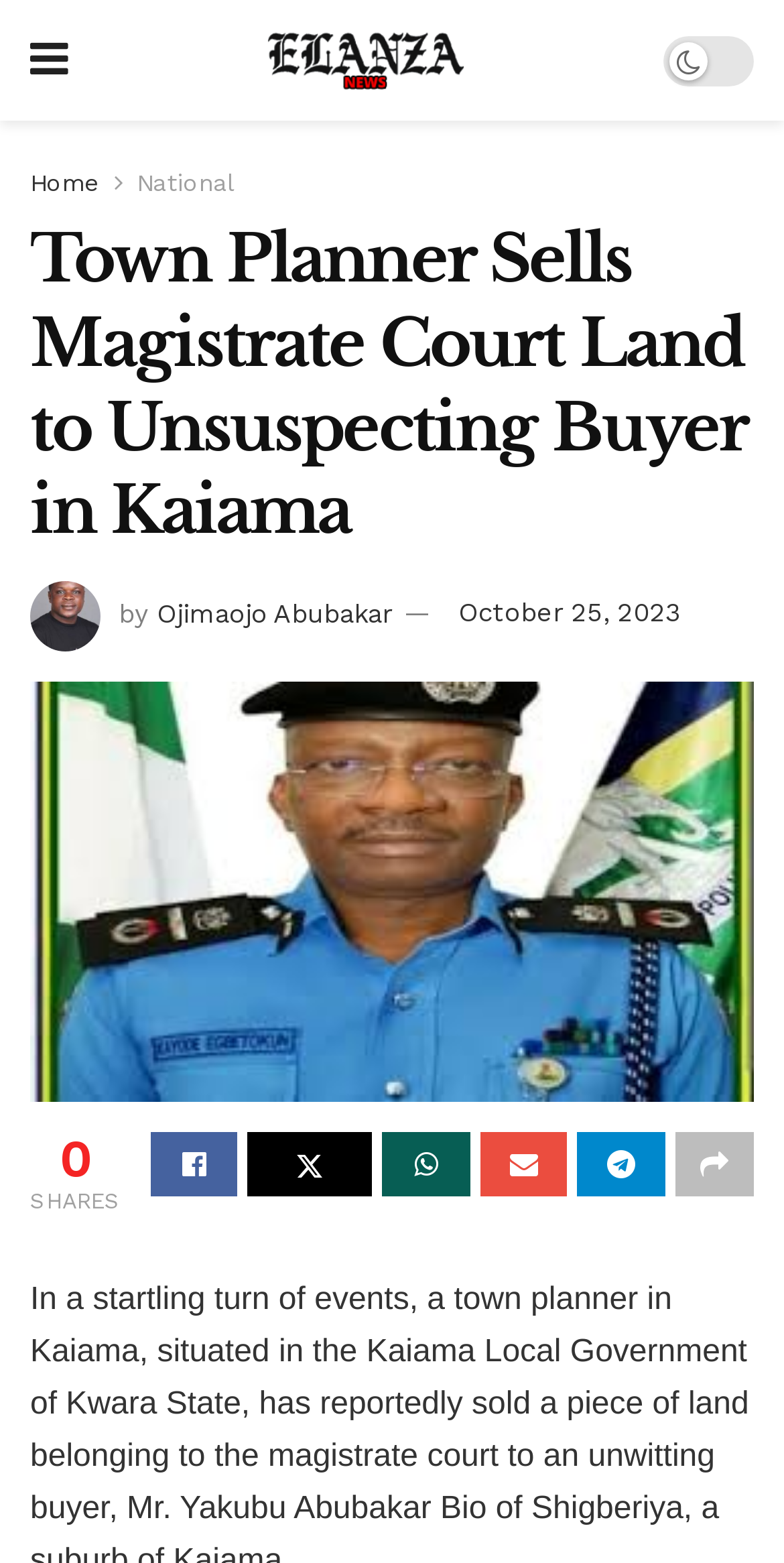Please determine the bounding box coordinates of the element to click on in order to accomplish the following task: "visit Home page". Ensure the coordinates are four float numbers ranging from 0 to 1, i.e., [left, top, right, bottom].

[0.038, 0.108, 0.128, 0.126]